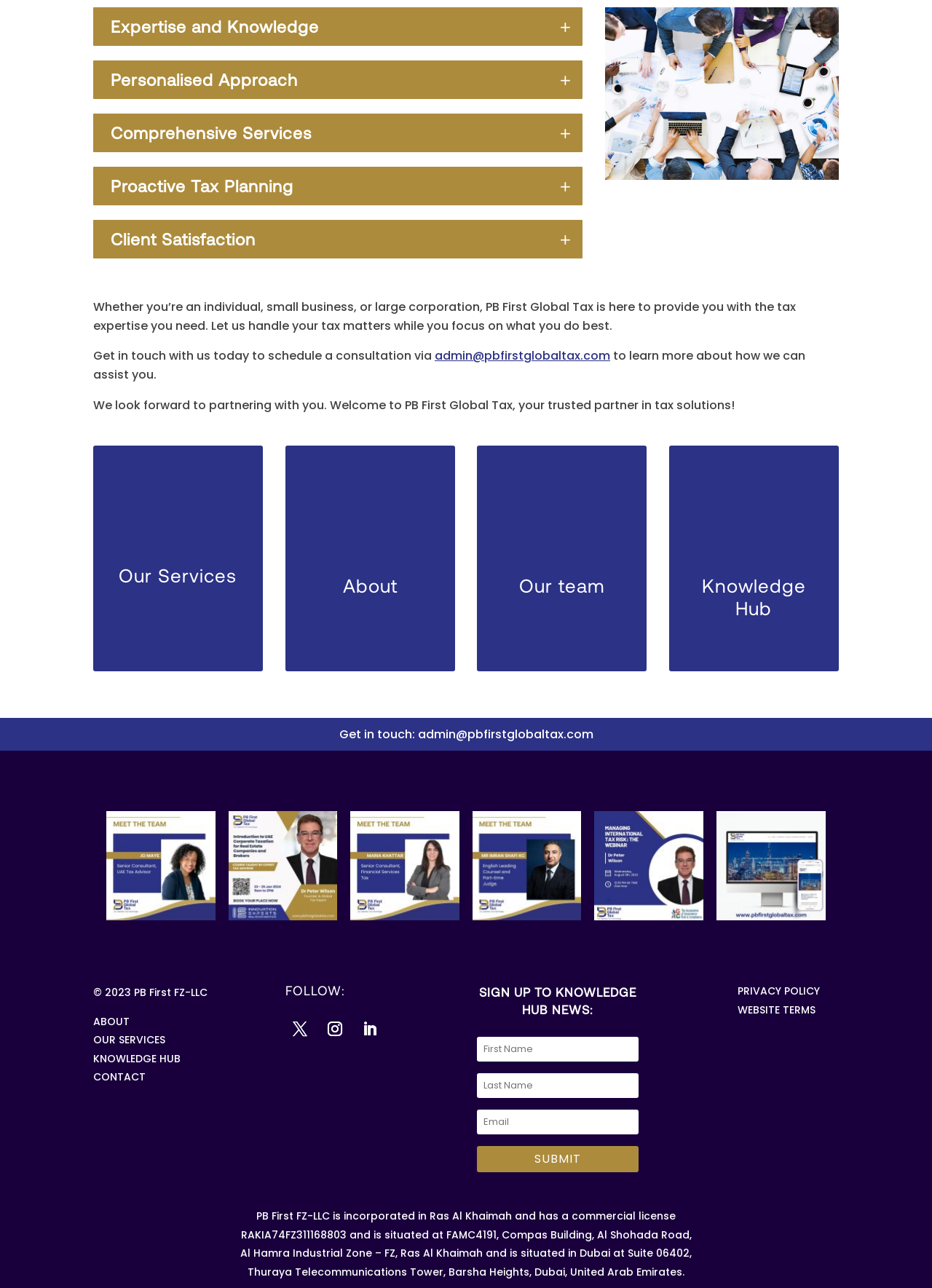Given the following UI element description: "name="et_pb_signup_firstname" placeholder="First Name"", find the bounding box coordinates in the webpage screenshot.

[0.512, 0.805, 0.685, 0.824]